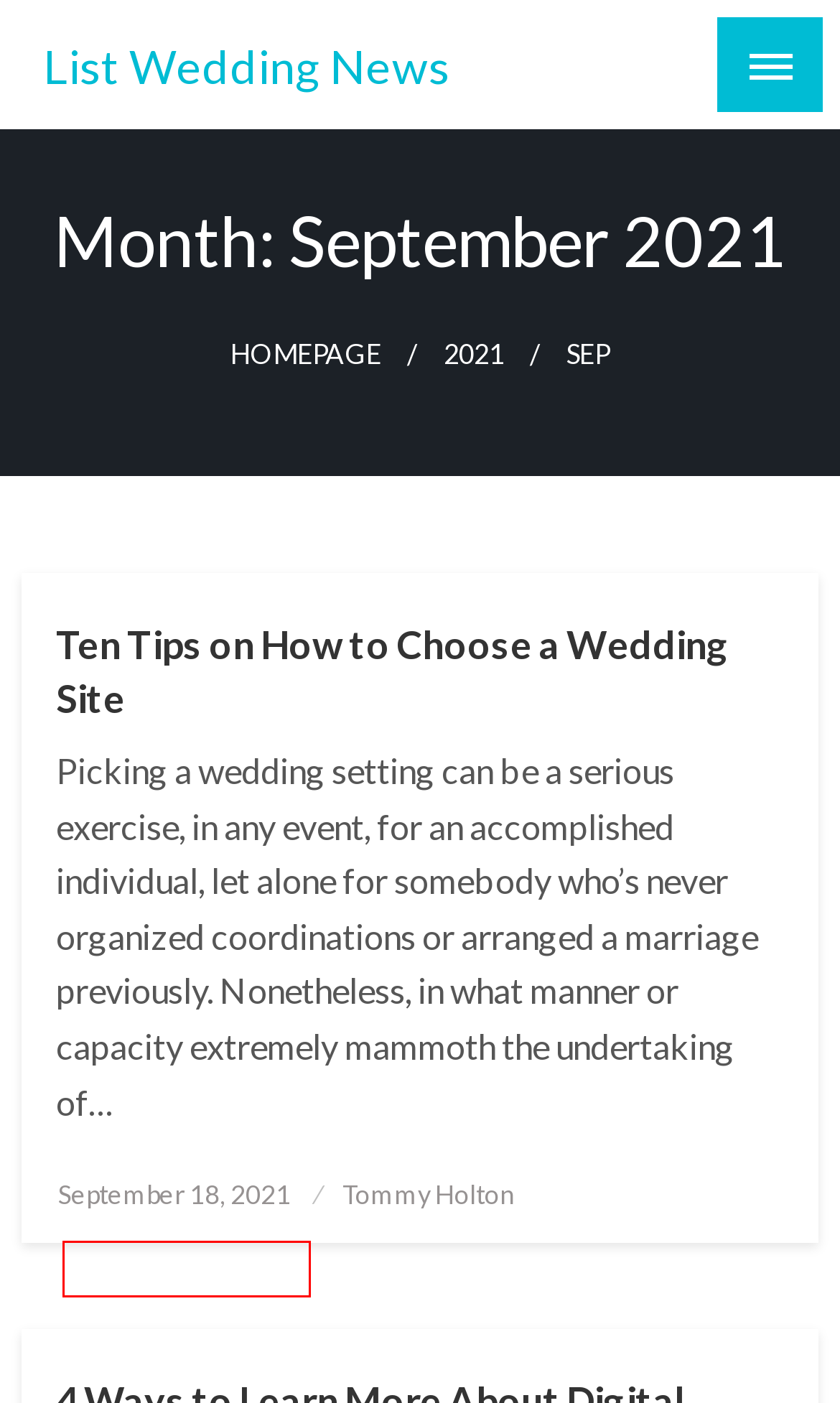Look at the given screenshot of a webpage with a red rectangle bounding box around a UI element. Pick the description that best matches the new webpage after clicking the element highlighted. The descriptions are:
A. Modeling – List Wedding News
B. Tommy Holton – List Wedding News
C. Wedding – List Wedding News
D. Photography – List Wedding News
E. November 2023 – List Wedding News
F. Photographer – List Wedding News
G. Photo – List Wedding News
H. June 2021 – List Wedding News

D